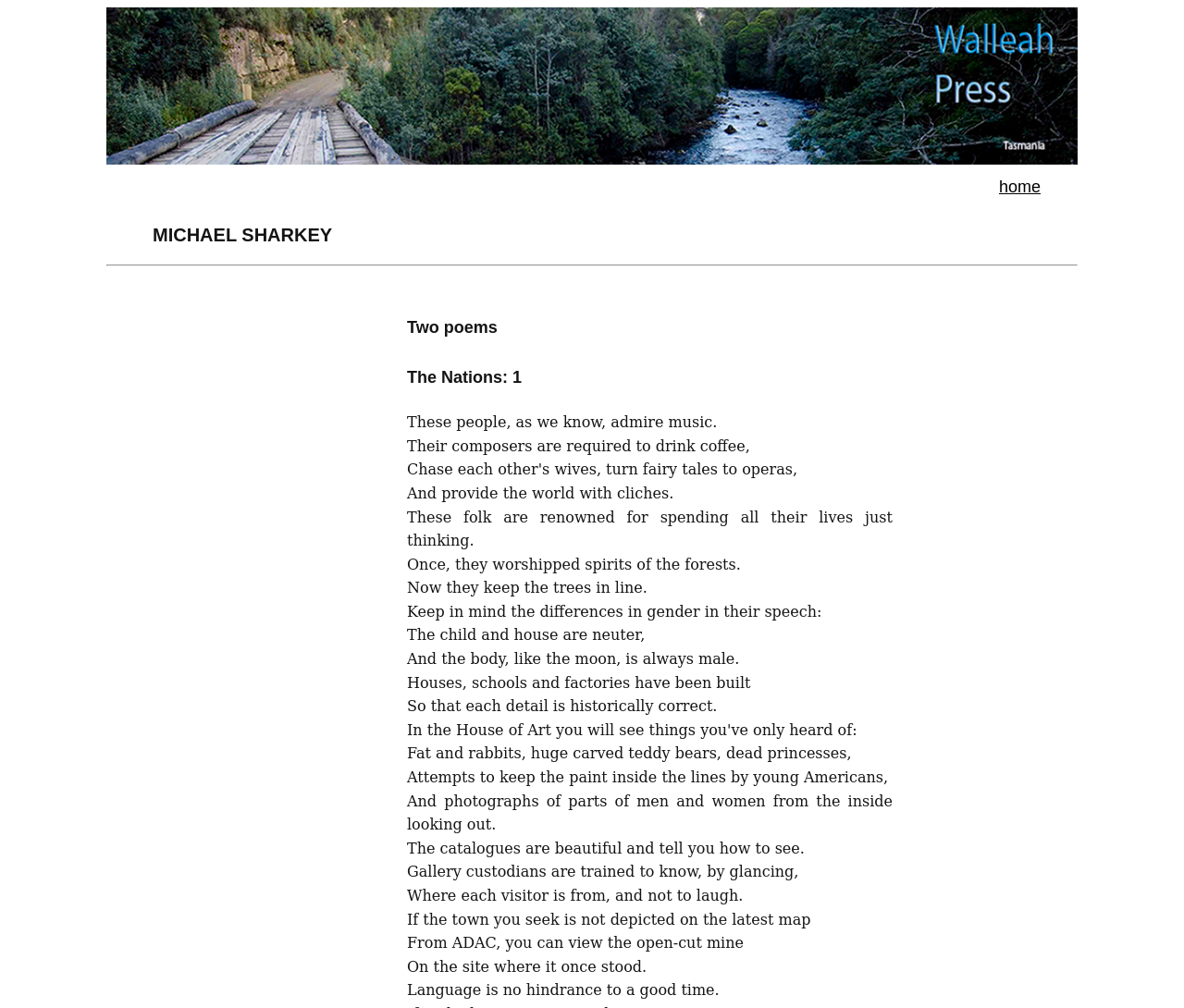Is the poem written in free verse?
Refer to the image and provide a concise answer in one word or phrase.

Yes